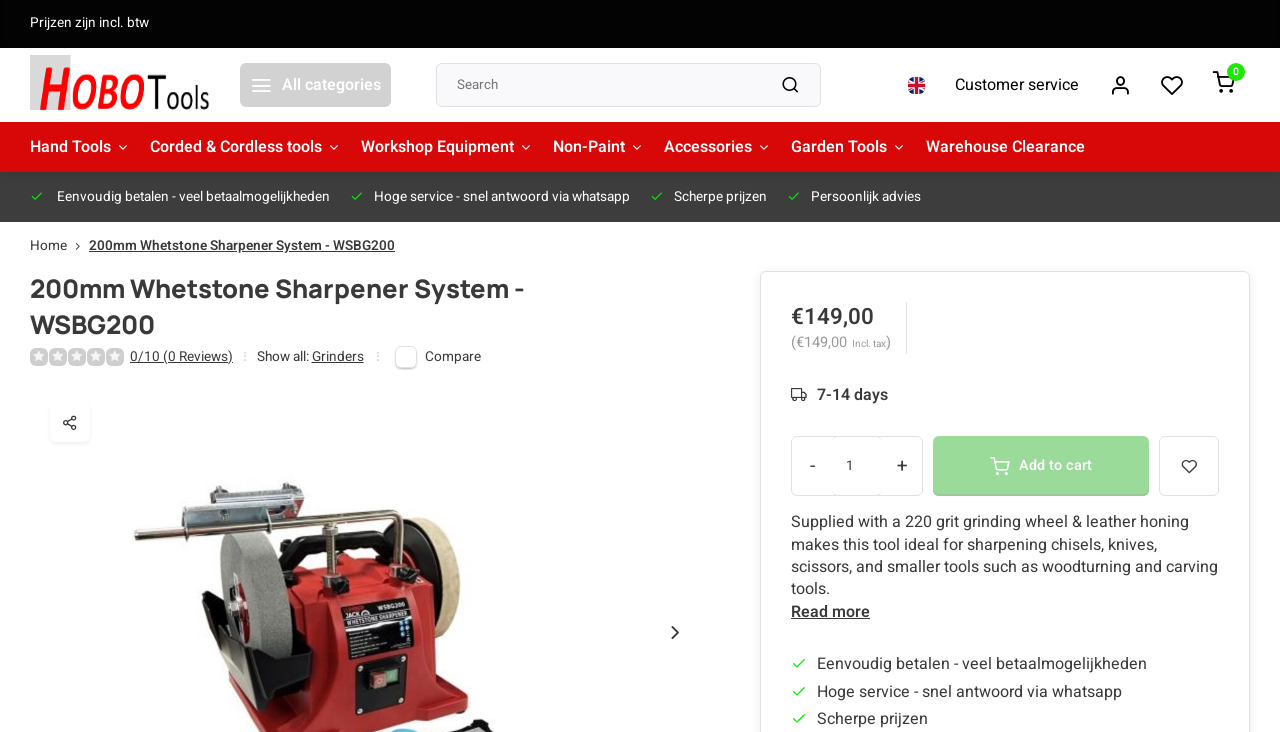Identify the bounding box coordinates of the area that should be clicked in order to complete the given instruction: "Go to customer service". The bounding box coordinates should be four float numbers between 0 and 1, i.e., [left, top, right, bottom].

[0.734, 0.086, 0.855, 0.146]